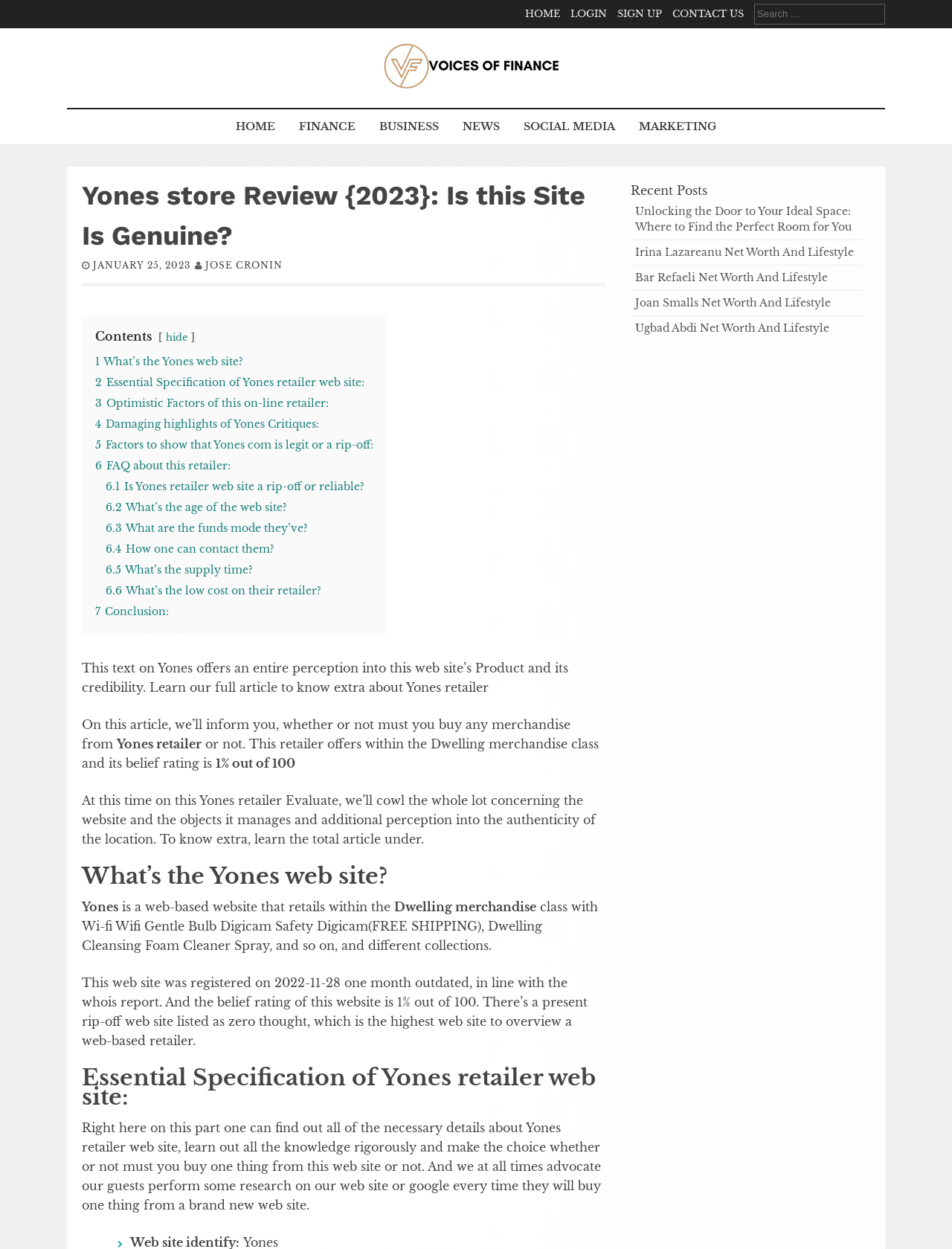Please indicate the bounding box coordinates of the element's region to be clicked to achieve the instruction: "Check Recent Posts". Provide the coordinates as four float numbers between 0 and 1, i.e., [left, top, right, bottom].

[0.663, 0.145, 0.906, 0.159]